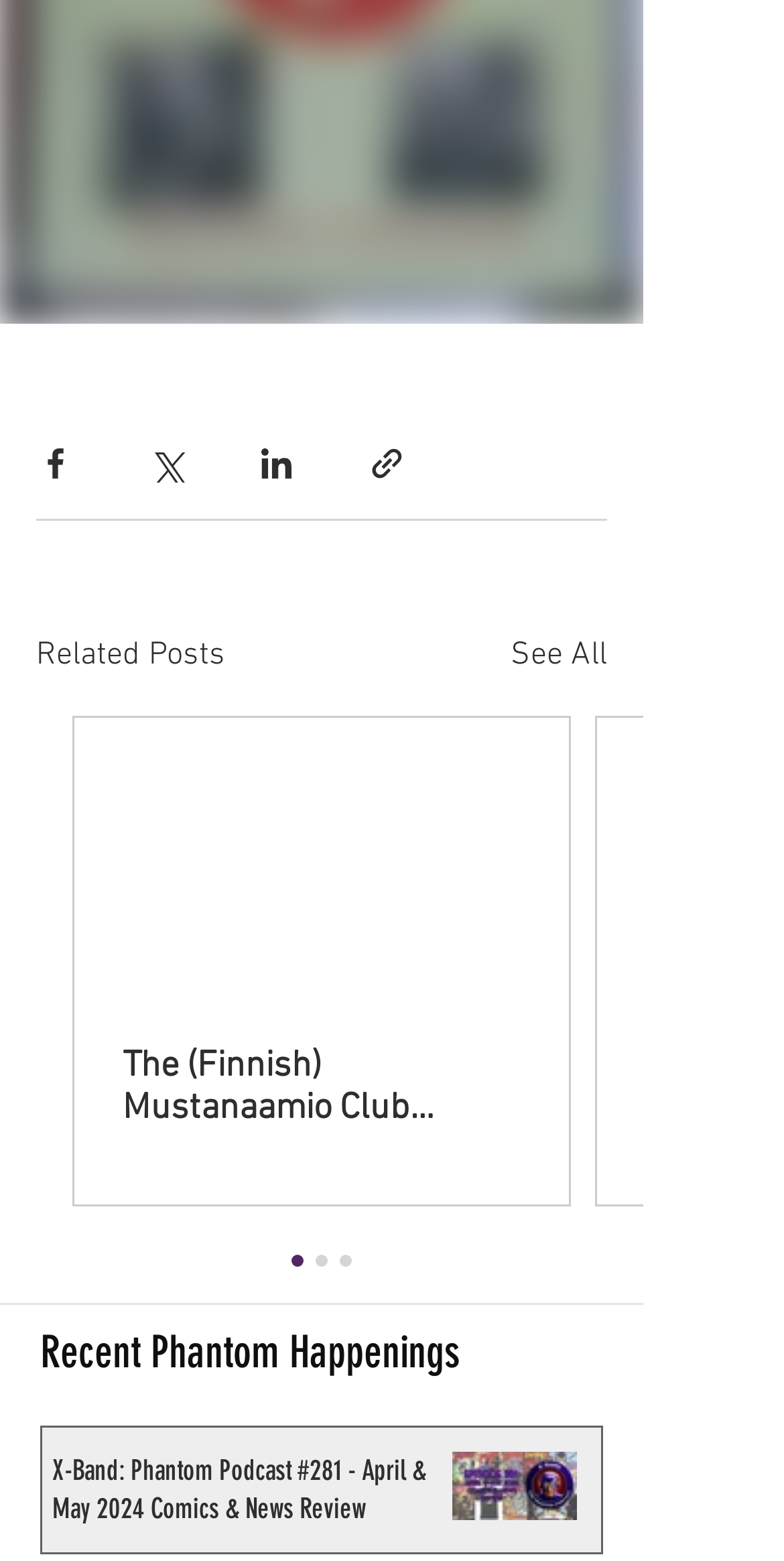Specify the bounding box coordinates of the element's region that should be clicked to achieve the following instruction: "Share via Facebook". The bounding box coordinates consist of four float numbers between 0 and 1, in the format [left, top, right, bottom].

[0.046, 0.285, 0.095, 0.31]